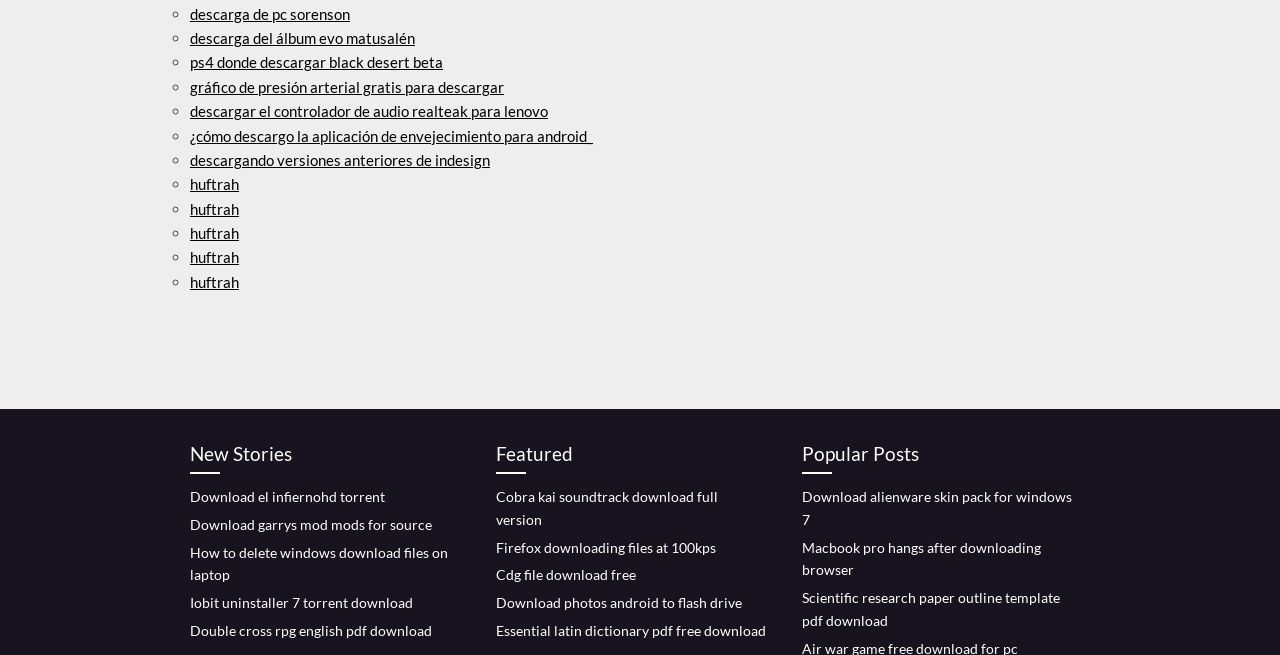Indicate the bounding box coordinates of the element that needs to be clicked to satisfy the following instruction: "Check the previous article". The coordinates should be four float numbers between 0 and 1, i.e., [left, top, right, bottom].

None